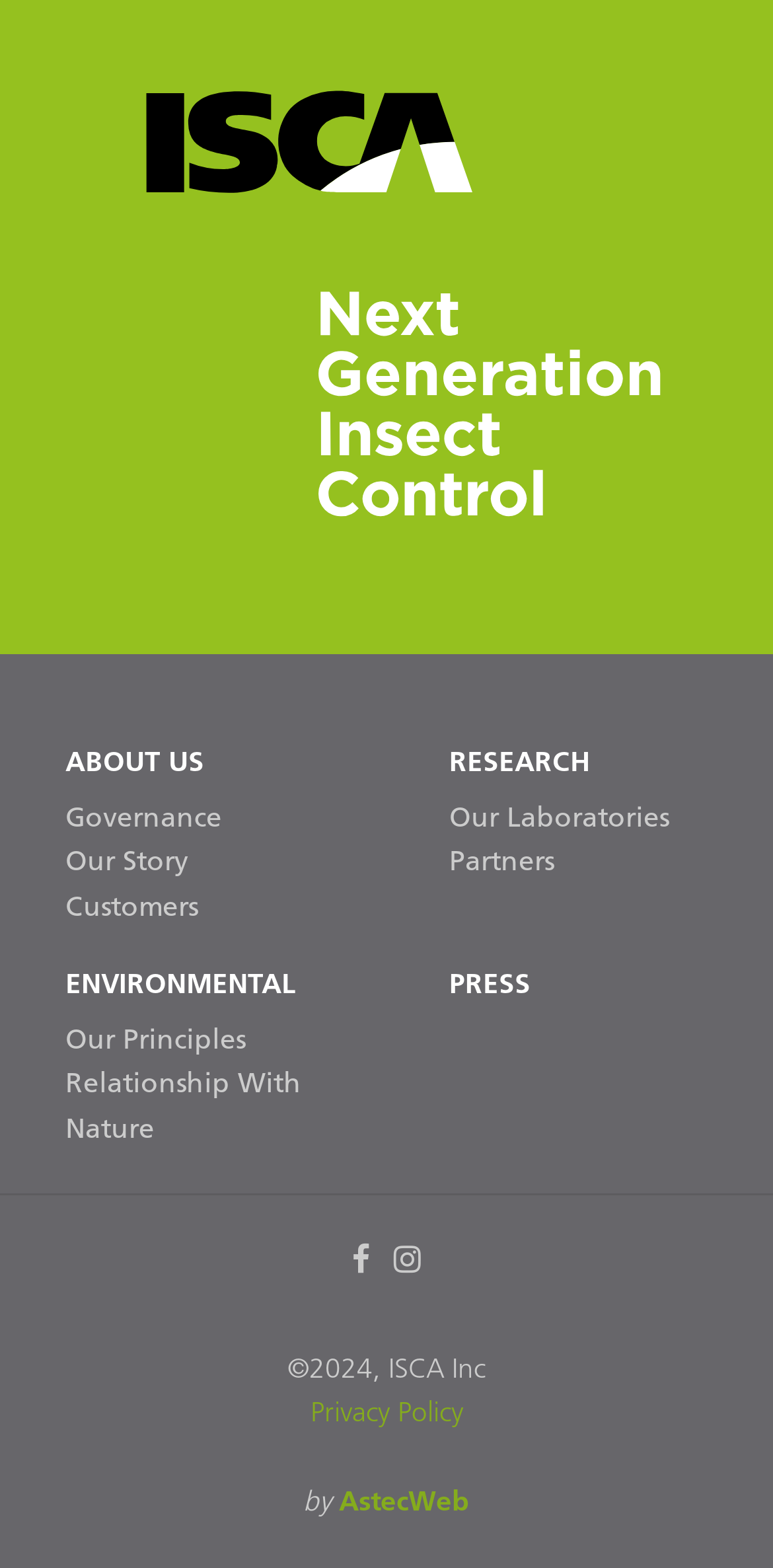Please mark the clickable region by giving the bounding box coordinates needed to complete this instruction: "check Privacy Policy".

[0.401, 0.893, 0.599, 0.912]